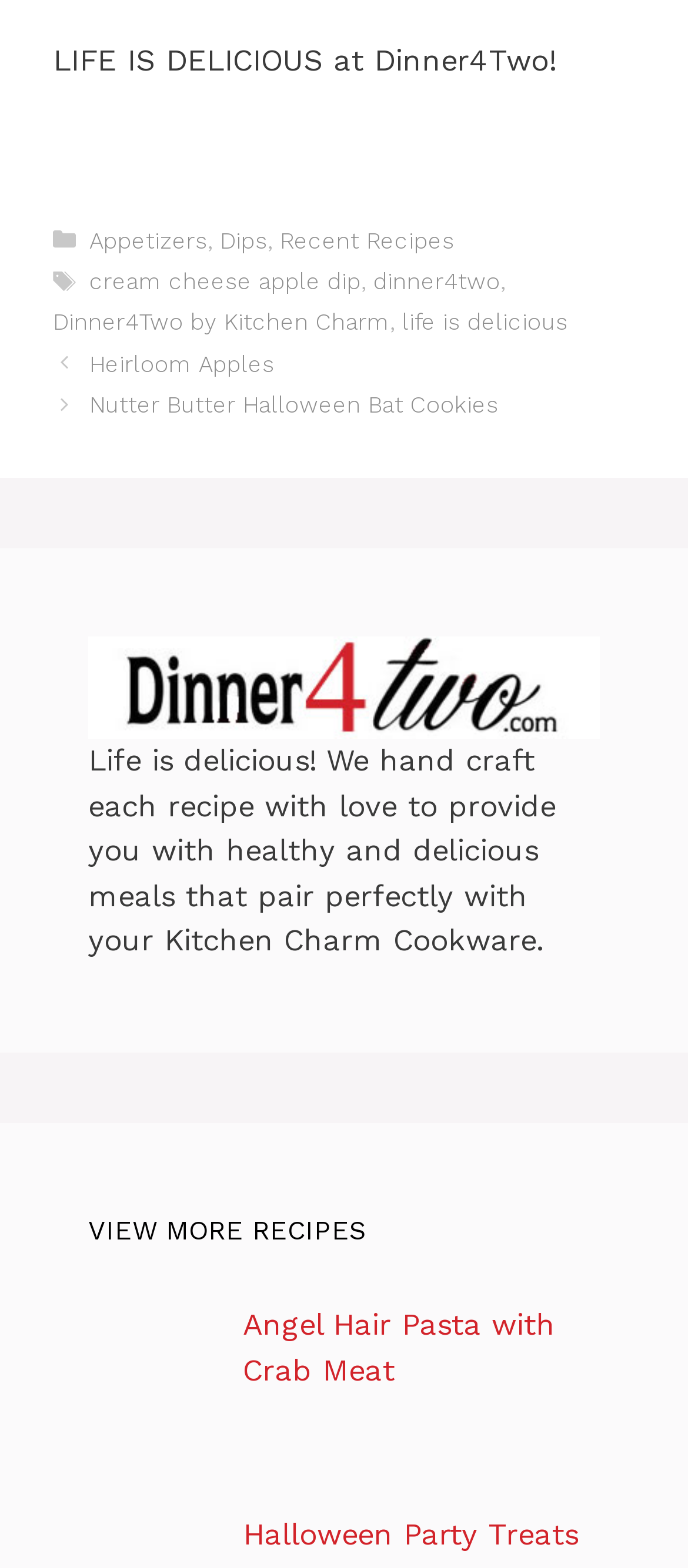Using the element description: "cream cheese apple dip", determine the bounding box coordinates for the specified UI element. The coordinates should be four float numbers between 0 and 1, [left, top, right, bottom].

[0.13, 0.171, 0.525, 0.188]